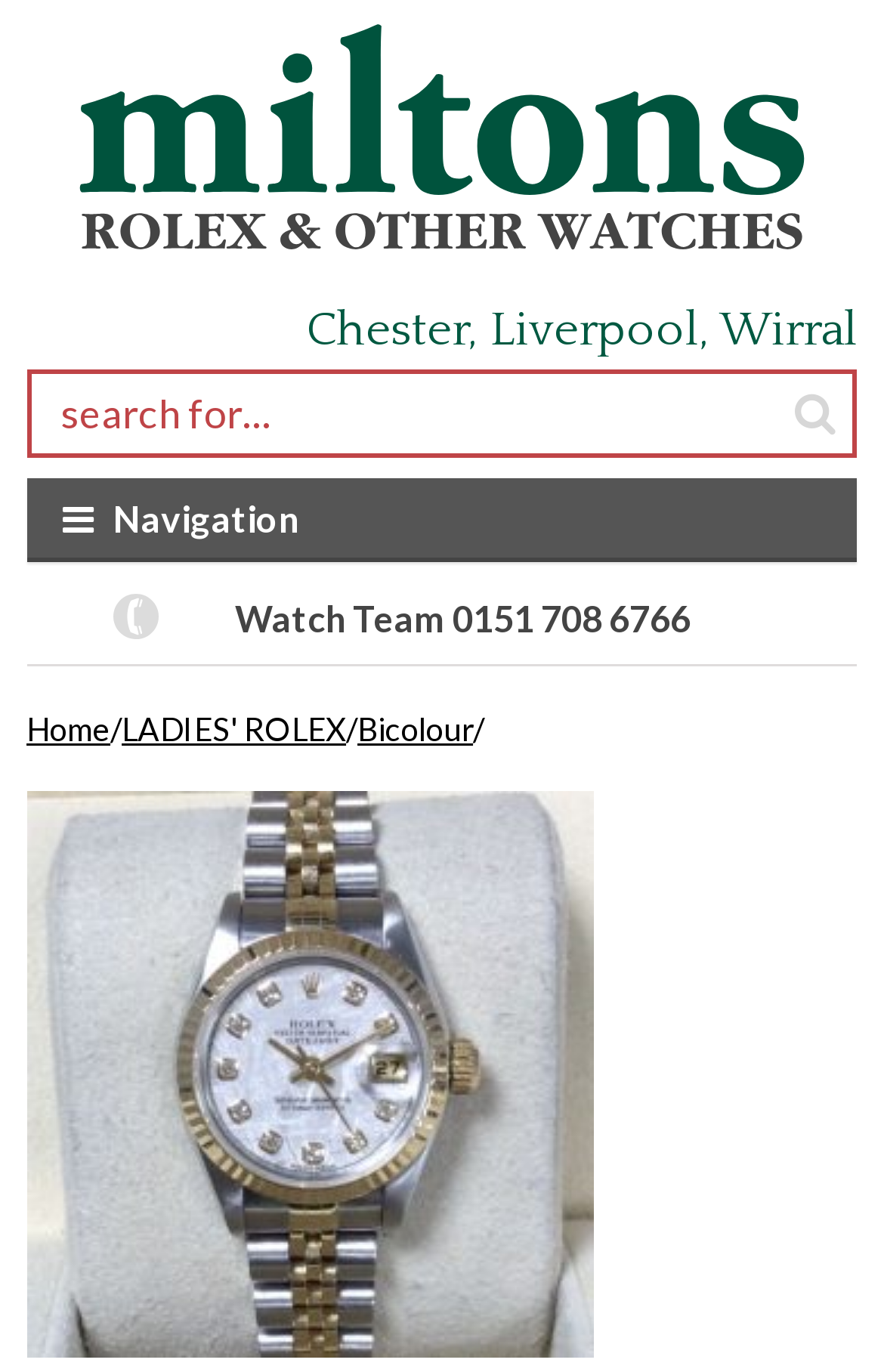Determine the bounding box coordinates of the clickable region to execute the instruction: "Search for a watch". The coordinates should be four float numbers between 0 and 1, denoted as [left, top, right, bottom].

[0.03, 0.269, 0.97, 0.334]